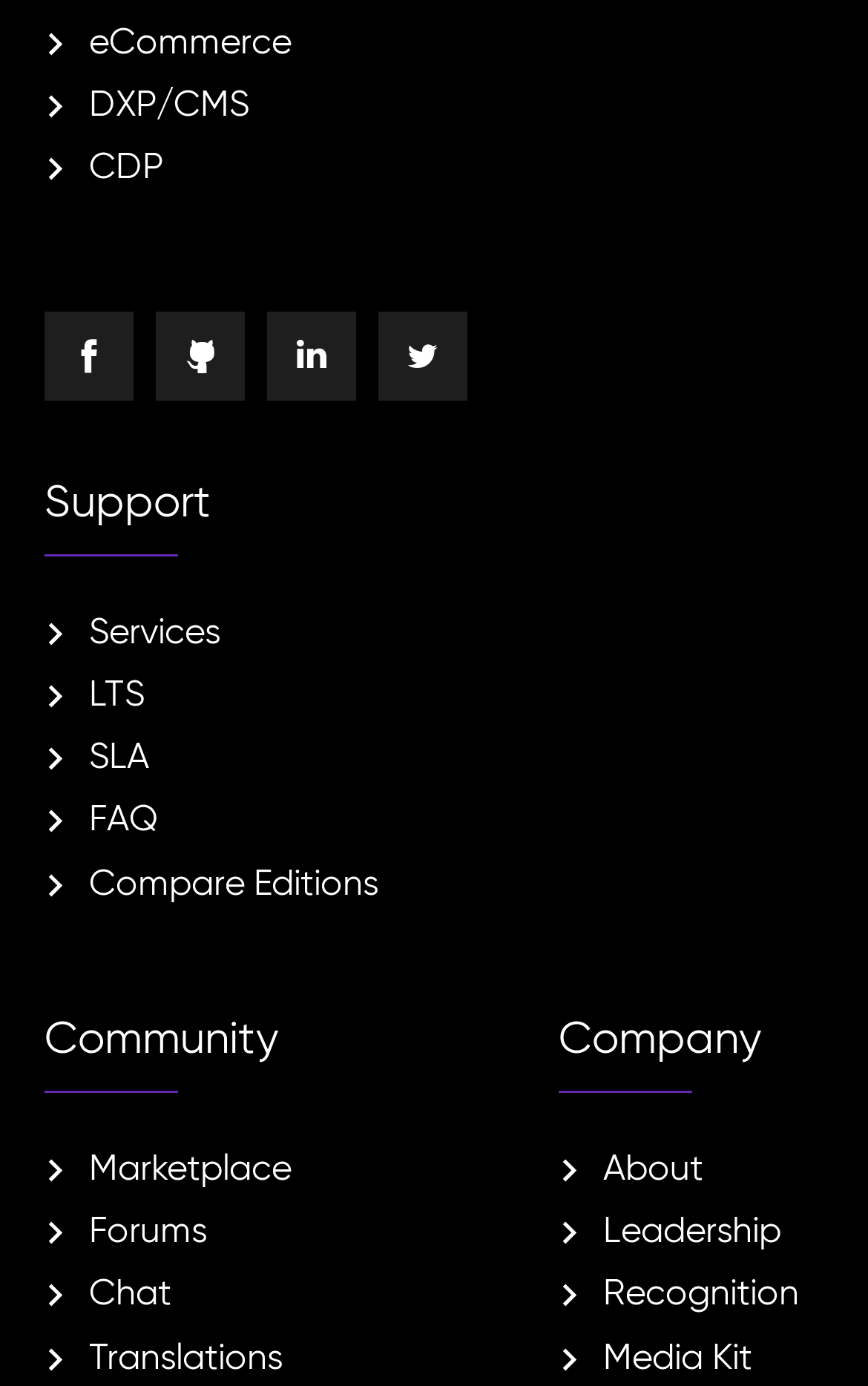Determine the bounding box coordinates (top-left x, top-left y, bottom-right x, bottom-right y) of the UI element described in the following text: Pimcore on LinkedIn

[0.308, 0.224, 0.41, 0.289]